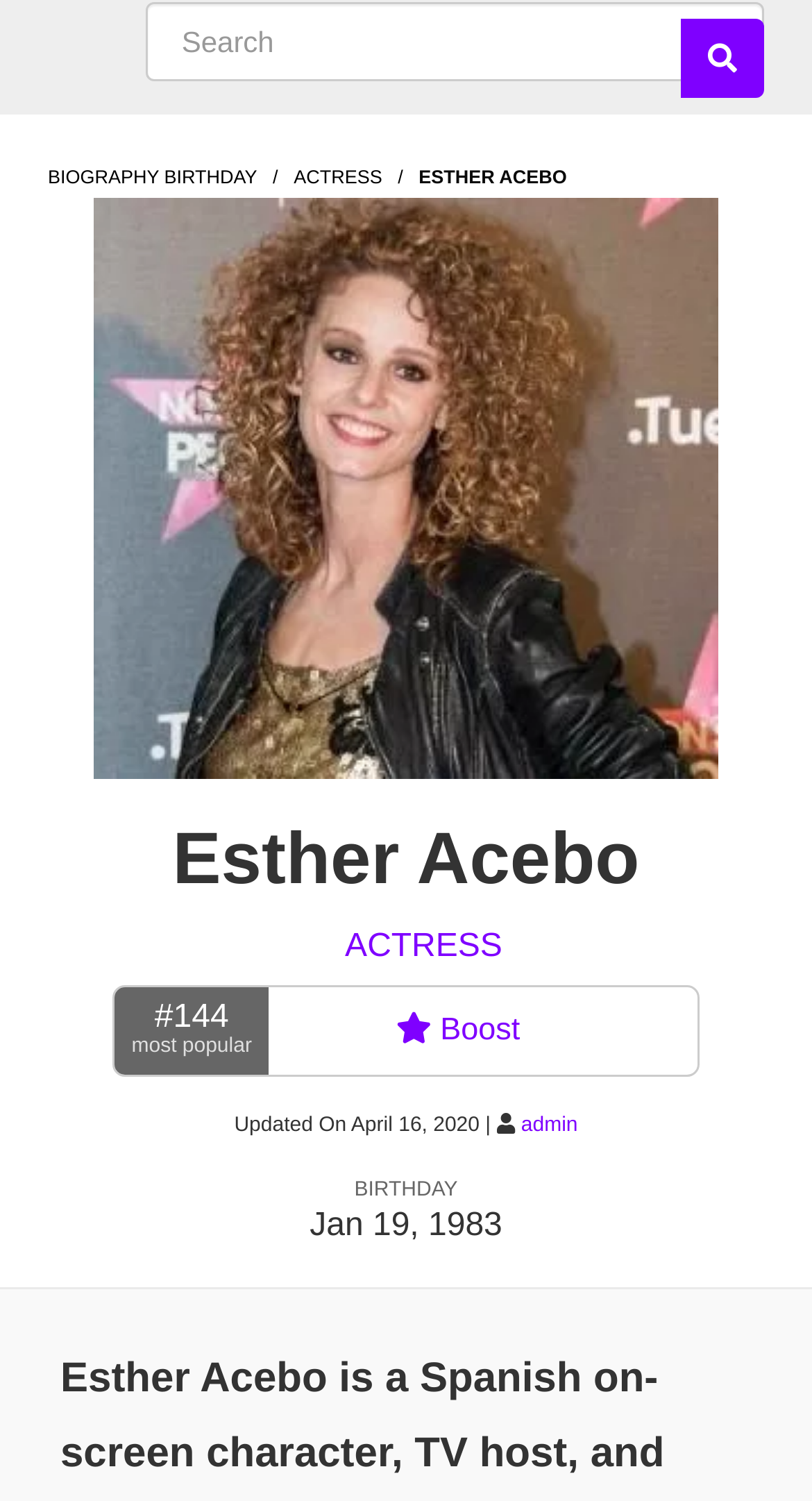Identify the bounding box coordinates of the specific part of the webpage to click to complete this instruction: "View Esther Acebo's biography".

[0.059, 0.111, 0.317, 0.125]